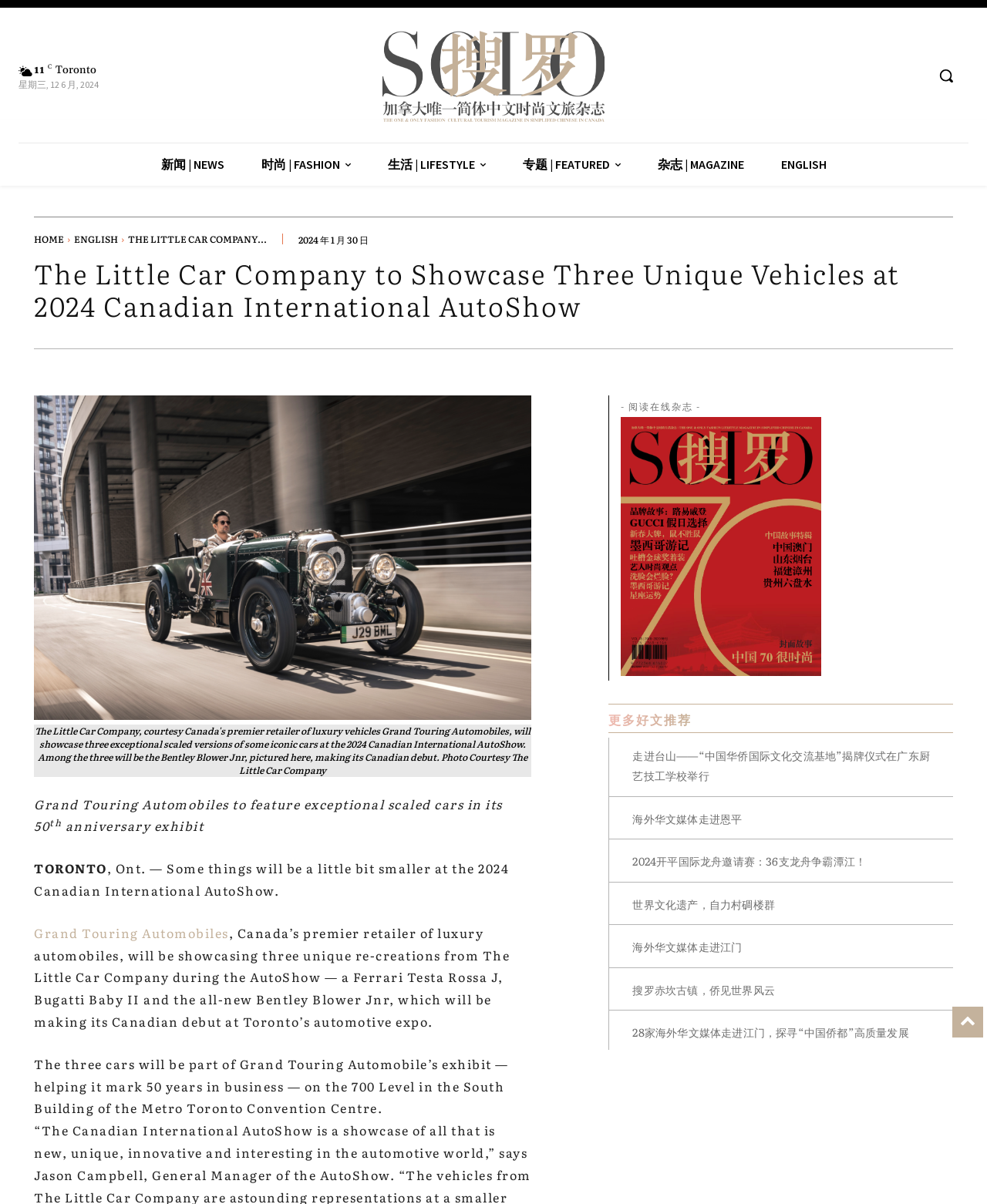Show the bounding box coordinates of the region that should be clicked to follow the instruction: "Learn more about Grand Touring Automobiles."

[0.034, 0.767, 0.232, 0.782]